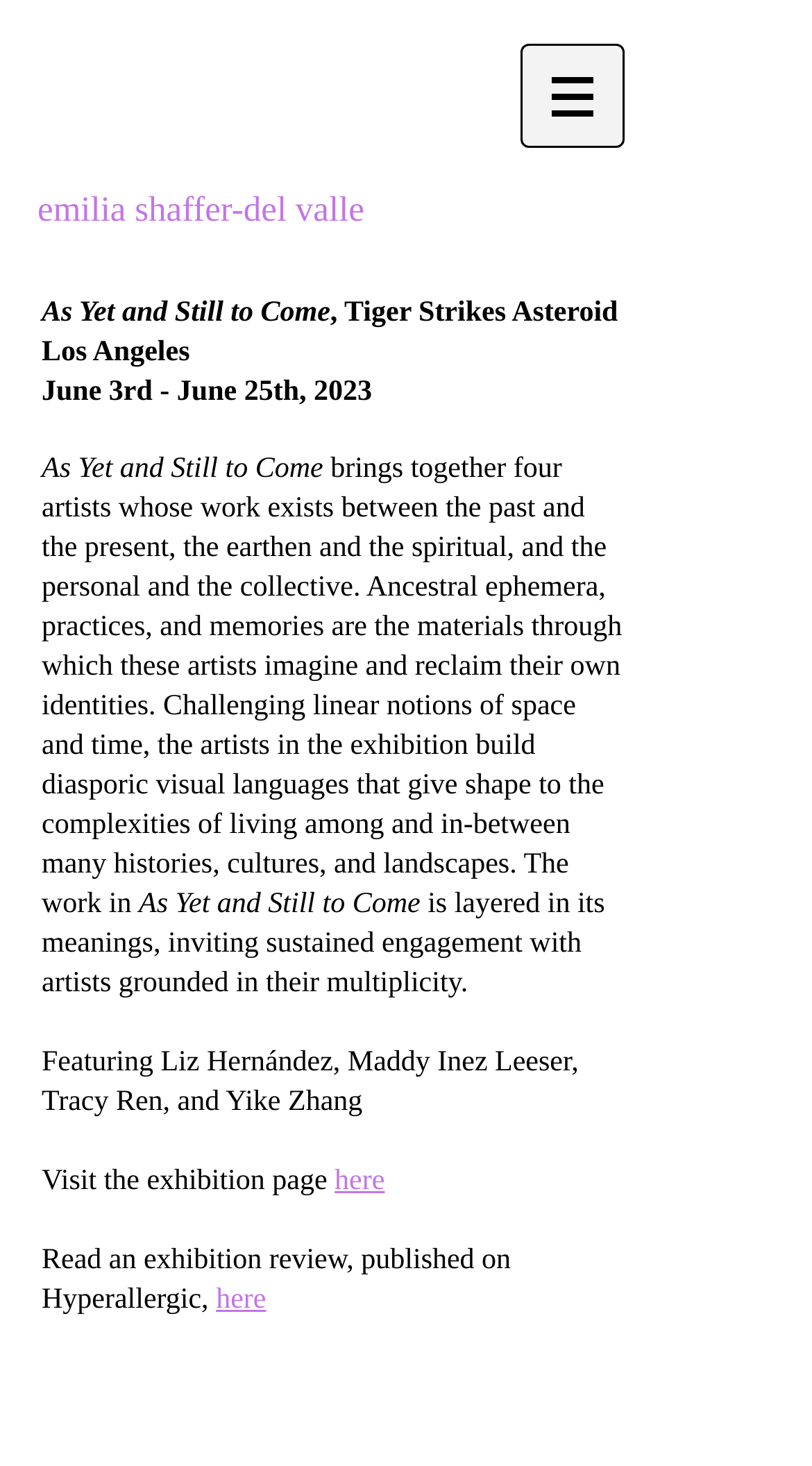Who are the featured artists?
Based on the image, answer the question in a detailed manner.

I found the answer by looking at the StaticText element with the text 'Featuring Liz Hernández, Maddy Inez Leeser, Tracy Ren, and Yike Zhang'. This text is likely describing the featured artists in the exhibition.